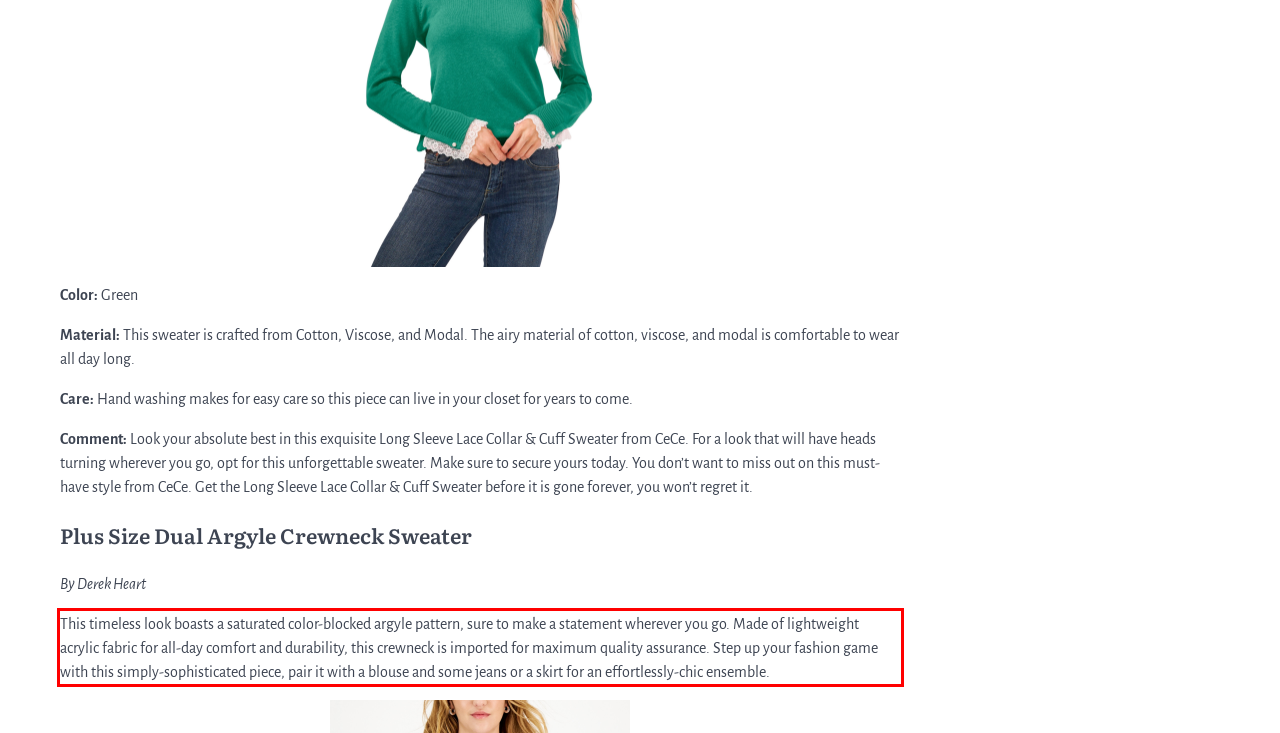Within the screenshot of the webpage, there is a red rectangle. Please recognize and generate the text content inside this red bounding box.

This timeless look boasts a saturated color-blocked argyle pattern, sure to make a statement wherever you go. Made of lightweight acrylic fabric for all-day comfort and durability, this crewneck is imported for maximum quality assurance. Step up your fashion game with this simply-sophisticated piece, pair it with a blouse and some jeans or a skirt for an effortlessly-chic ensemble.